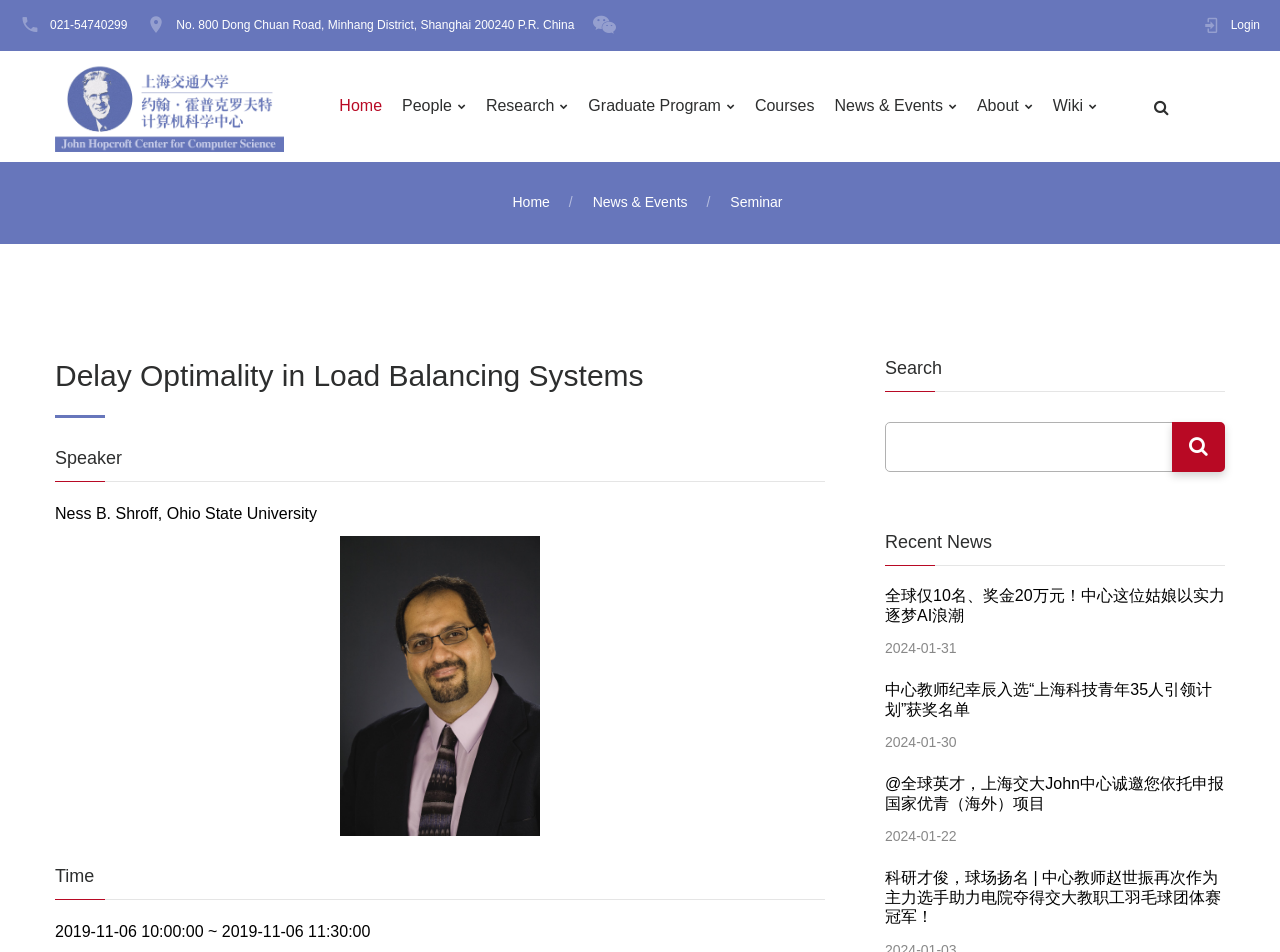Explain in detail what is displayed on the webpage.

This webpage is about the John Hopcroft Center at Shanghai Jiao Tong University. At the top left, there is a contact information section with a phone number and an address. On the top right, there is a login link. Below the contact information, there is a navigation menu with links to Home, People, Research, Graduate Program, Courses, News & Events, About, and Wiki.

The main content of the page is a seminar announcement titled "Delay Optimality in Load Balancing Systems". Below the title, there is a horizontal separator line. The seminar details include the speaker's name, Ness B. Shroff from Ohio State University, and a photo of the speaker. The time of the seminar is listed as November 6, 2019, from 10:00 to 11:30.

On the right side of the page, there is a search box with a magnifying glass icon. Below the search box, there are three recent news articles with headings, links, and dates. The articles are about a student winning an AI competition, a teacher being selected for a Shanghai science and technology youth leader plan, and a call for applications for a national outstanding youth project.

Overall, the webpage has a clean and organized layout, with clear headings and concise text. The navigation menu and search box are easily accessible, and the main content is prominently displayed.